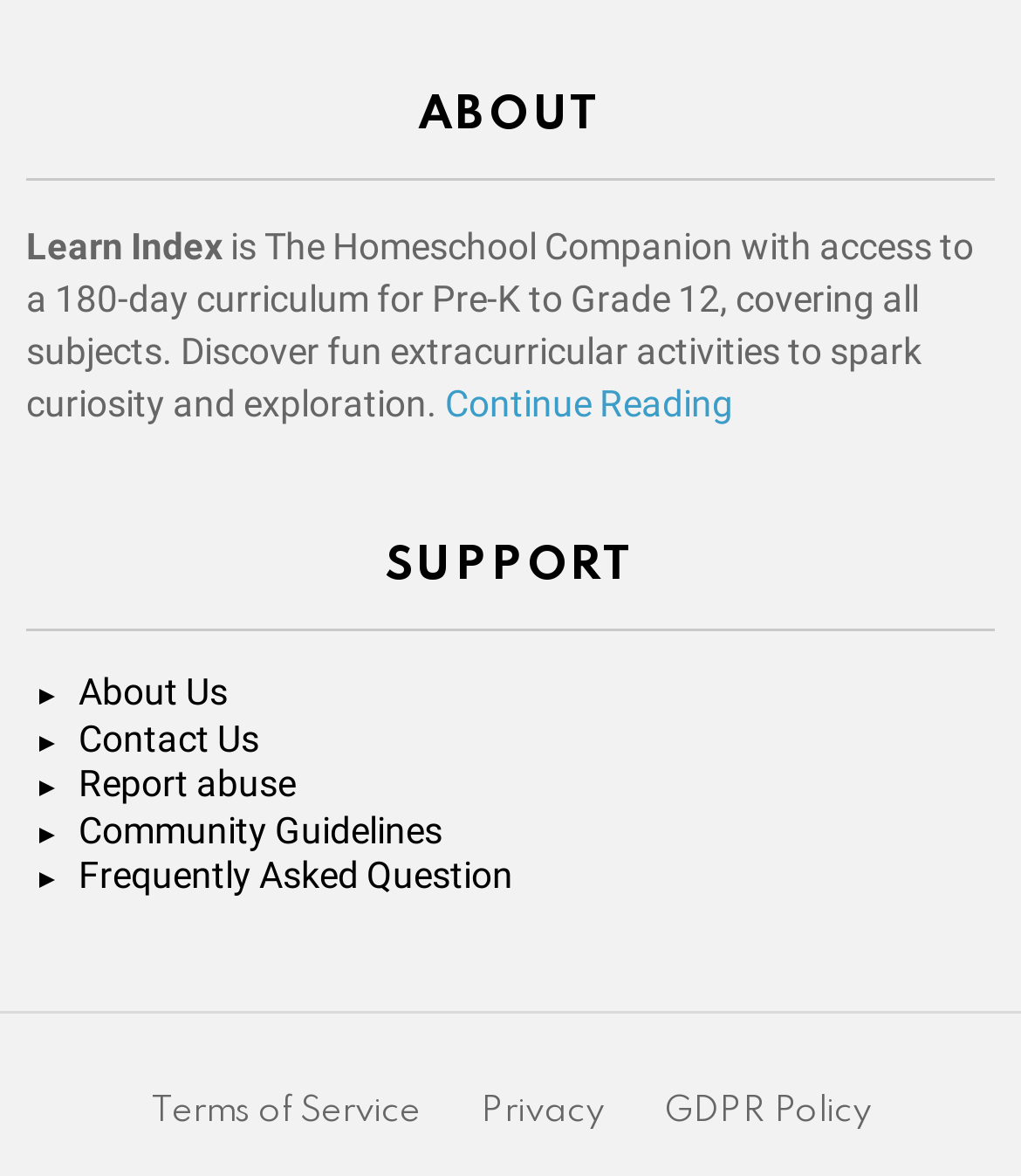Please provide a comprehensive response to the question below by analyzing the image: 
What is the purpose of the Continue Reading link?

The Continue Reading link is located below the introductory text about Learn Index, suggesting that it allows users to read more about the topic.